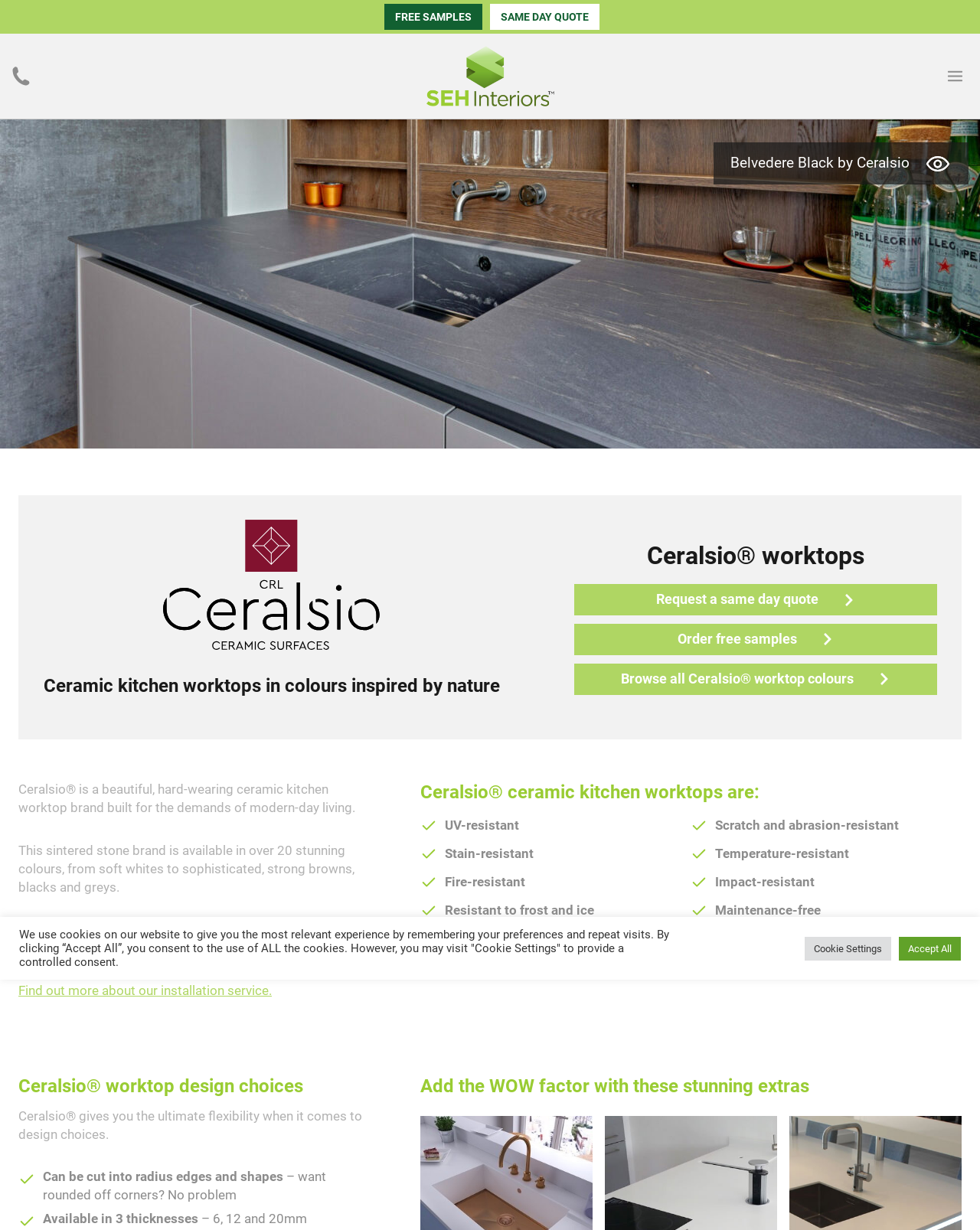Please indicate the bounding box coordinates for the clickable area to complete the following task: "Read the blog". The coordinates should be specified as four float numbers between 0 and 1, i.e., [left, top, right, bottom].

None